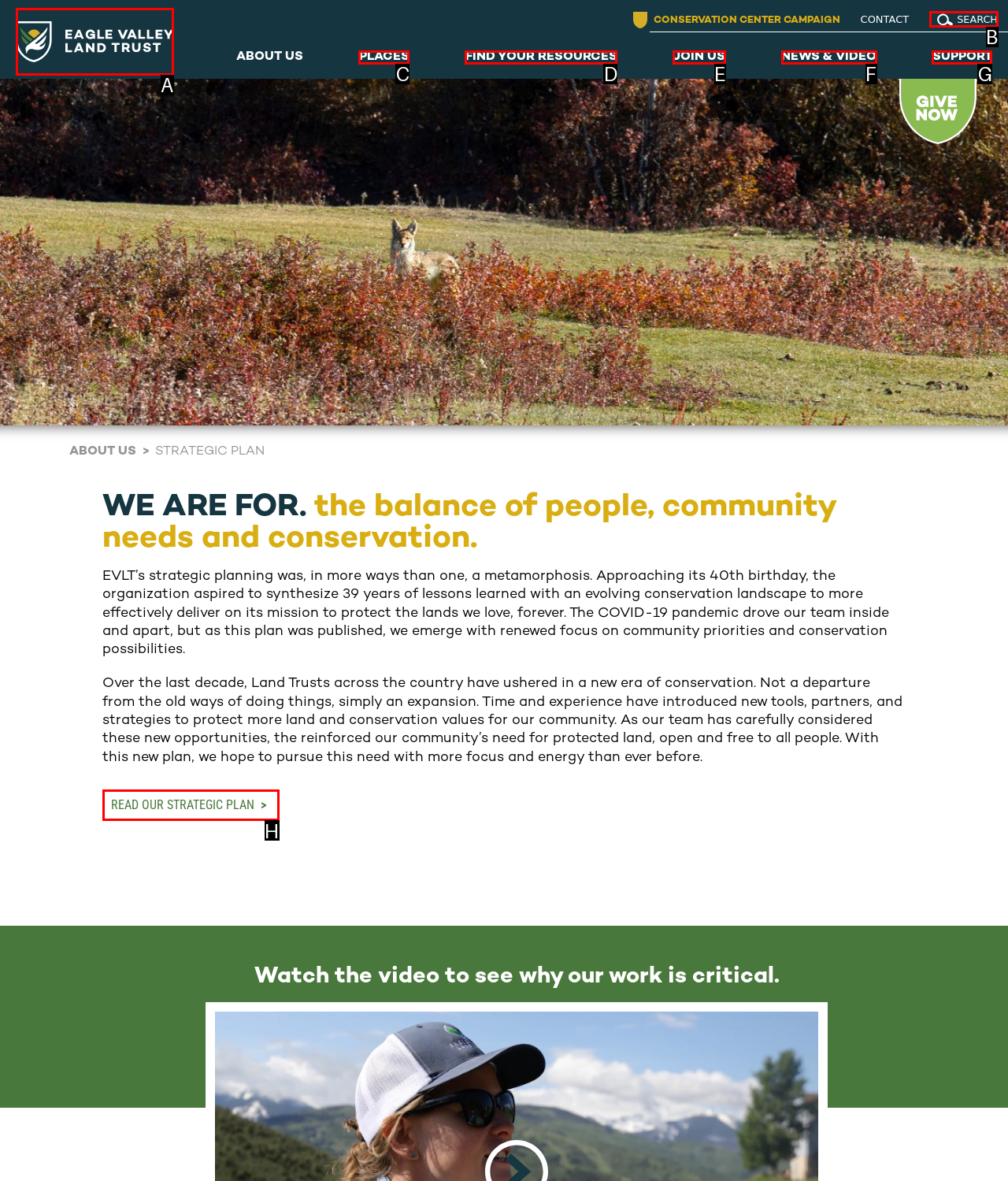Tell me which one HTML element I should click to complete the following task: search for something Answer with the option's letter from the given choices directly.

B